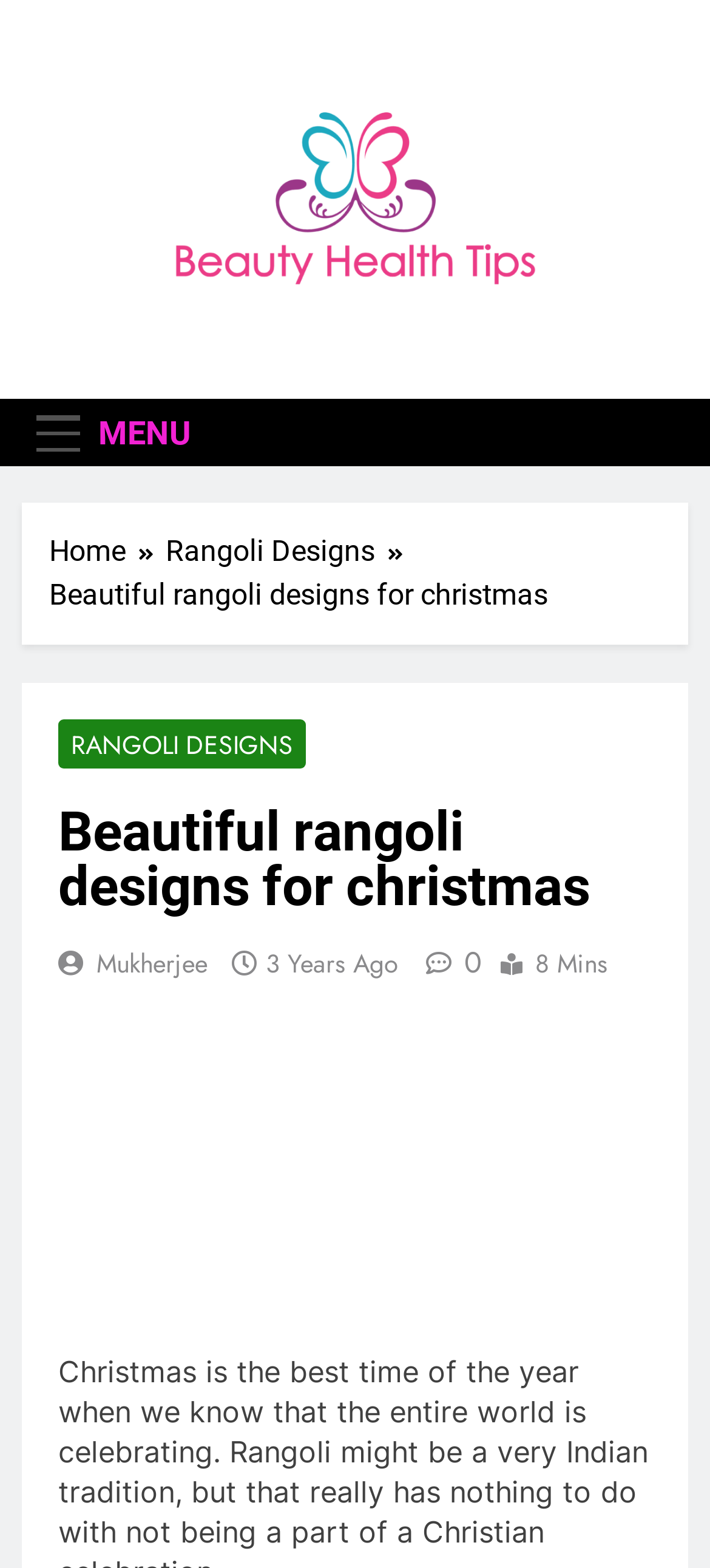Please identify the bounding box coordinates of the element I should click to complete this instruction: 'Read the article 'Beautiful rangoli designs for christmas''. The coordinates should be given as four float numbers between 0 and 1, like this: [left, top, right, bottom].

[0.082, 0.514, 0.918, 0.583]